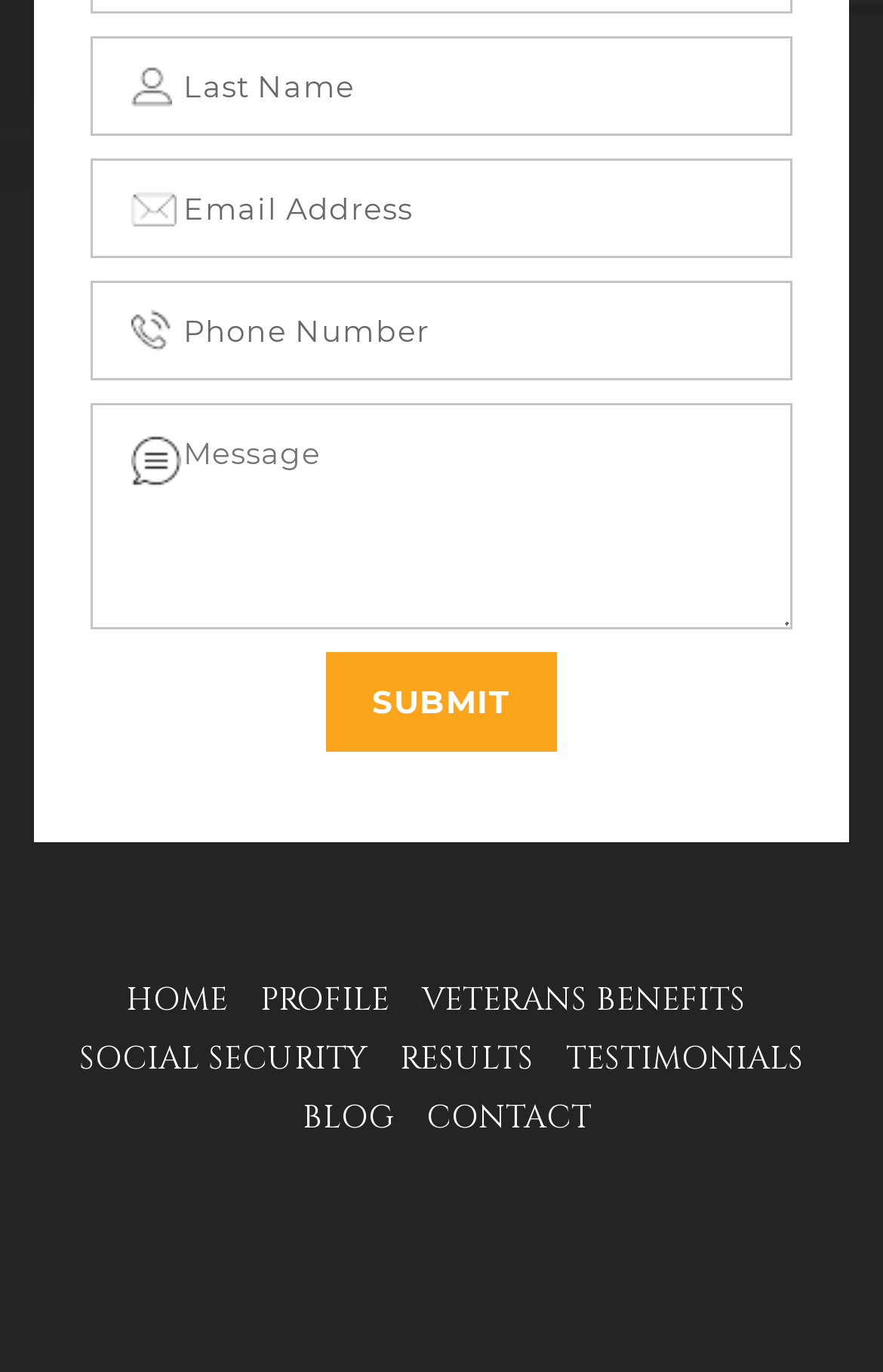Identify the bounding box coordinates for the region of the element that should be clicked to carry out the instruction: "Enter username". The bounding box coordinates should be four float numbers between 0 and 1, i.e., [left, top, right, bottom].

[0.103, 0.026, 0.897, 0.099]